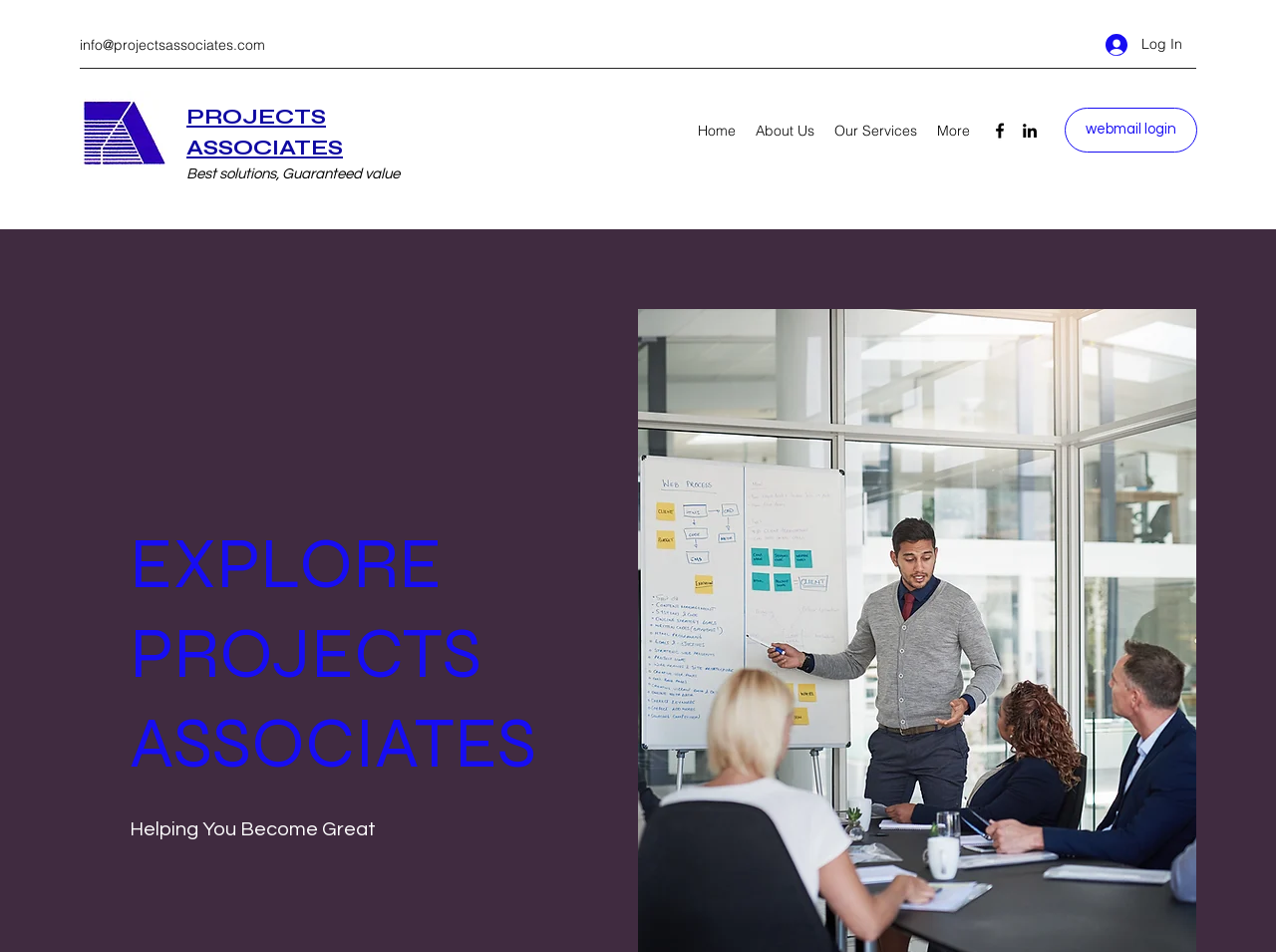What is the theme of the webpage?
Based on the screenshot, provide your answer in one word or phrase.

Residential Housing Development